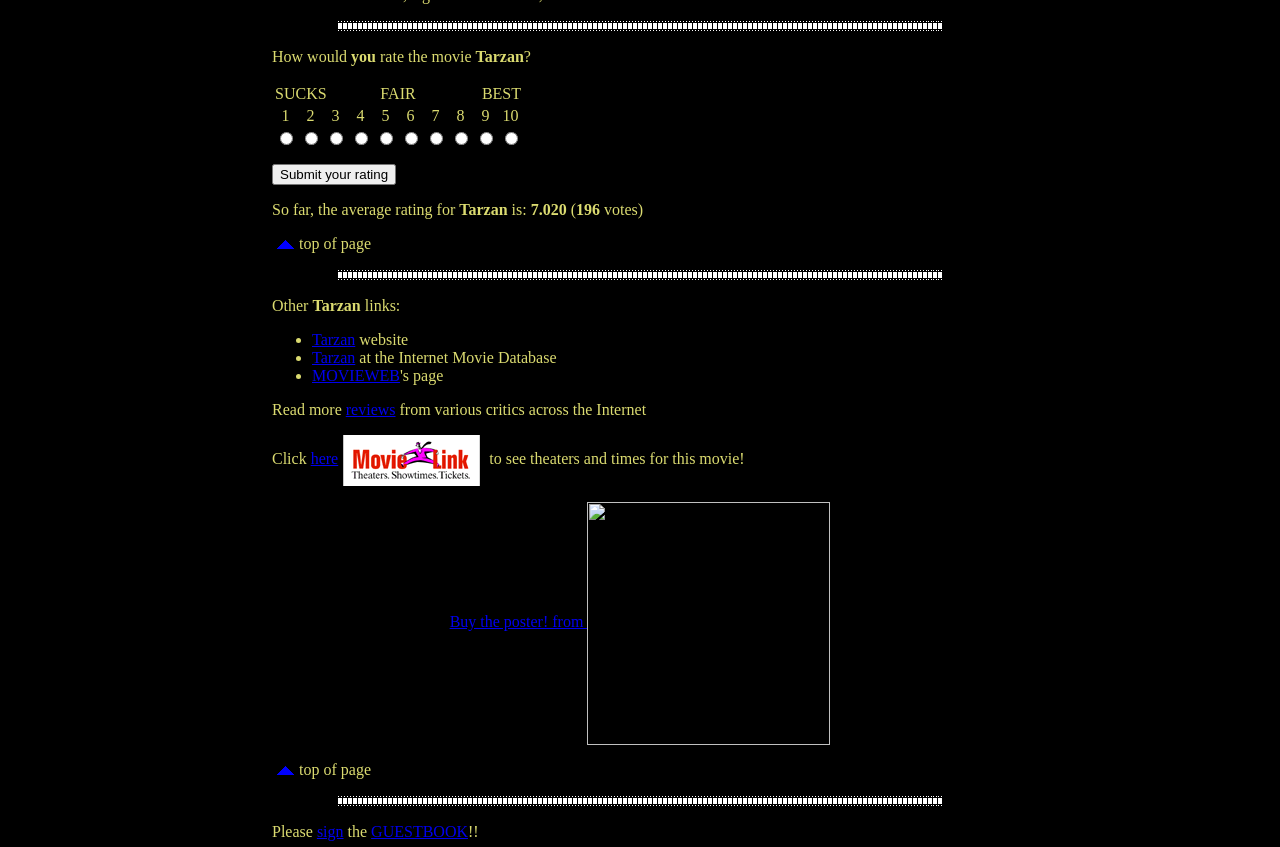Determine the bounding box coordinates of the region I should click to achieve the following instruction: "Go to top of page". Ensure the bounding box coordinates are four float numbers between 0 and 1, i.e., [left, top, right, bottom].

[0.234, 0.277, 0.29, 0.298]